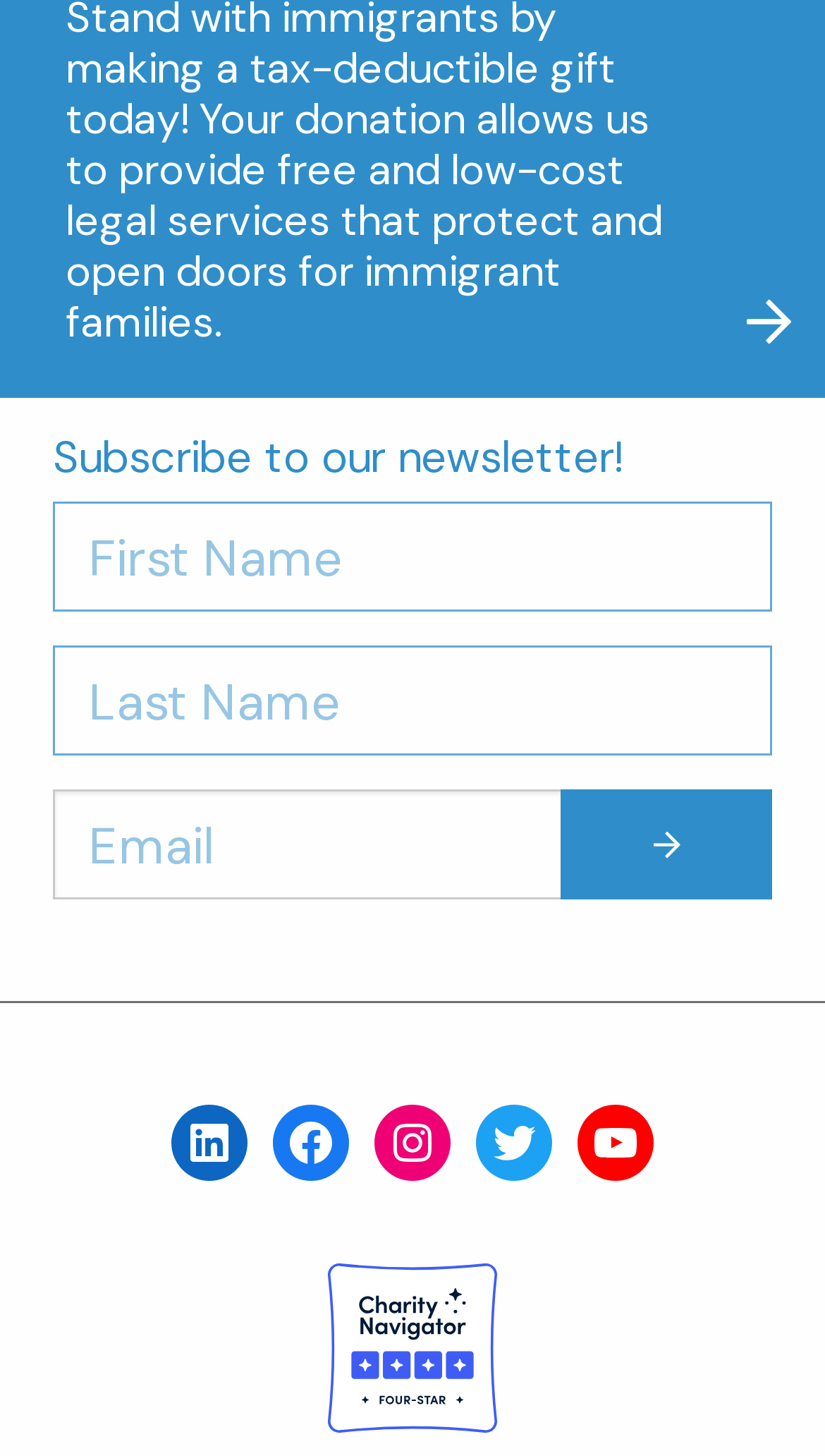Locate the bounding box coordinates of the clickable part needed for the task: "Click on the 'Reviews (0)' tab".

None